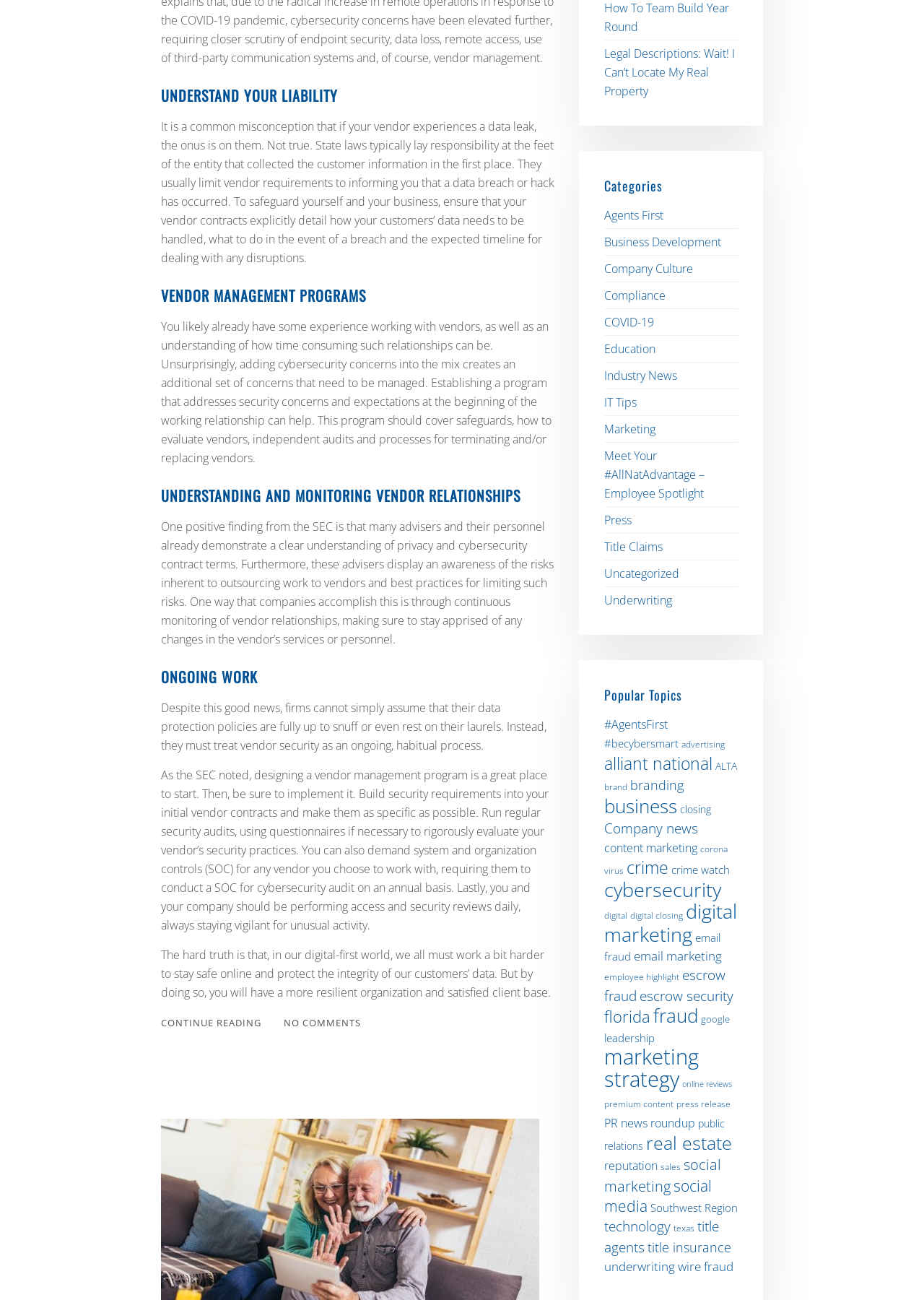Determine the bounding box coordinates for the area you should click to complete the following instruction: "Click the 'July 7, 2014' link".

None